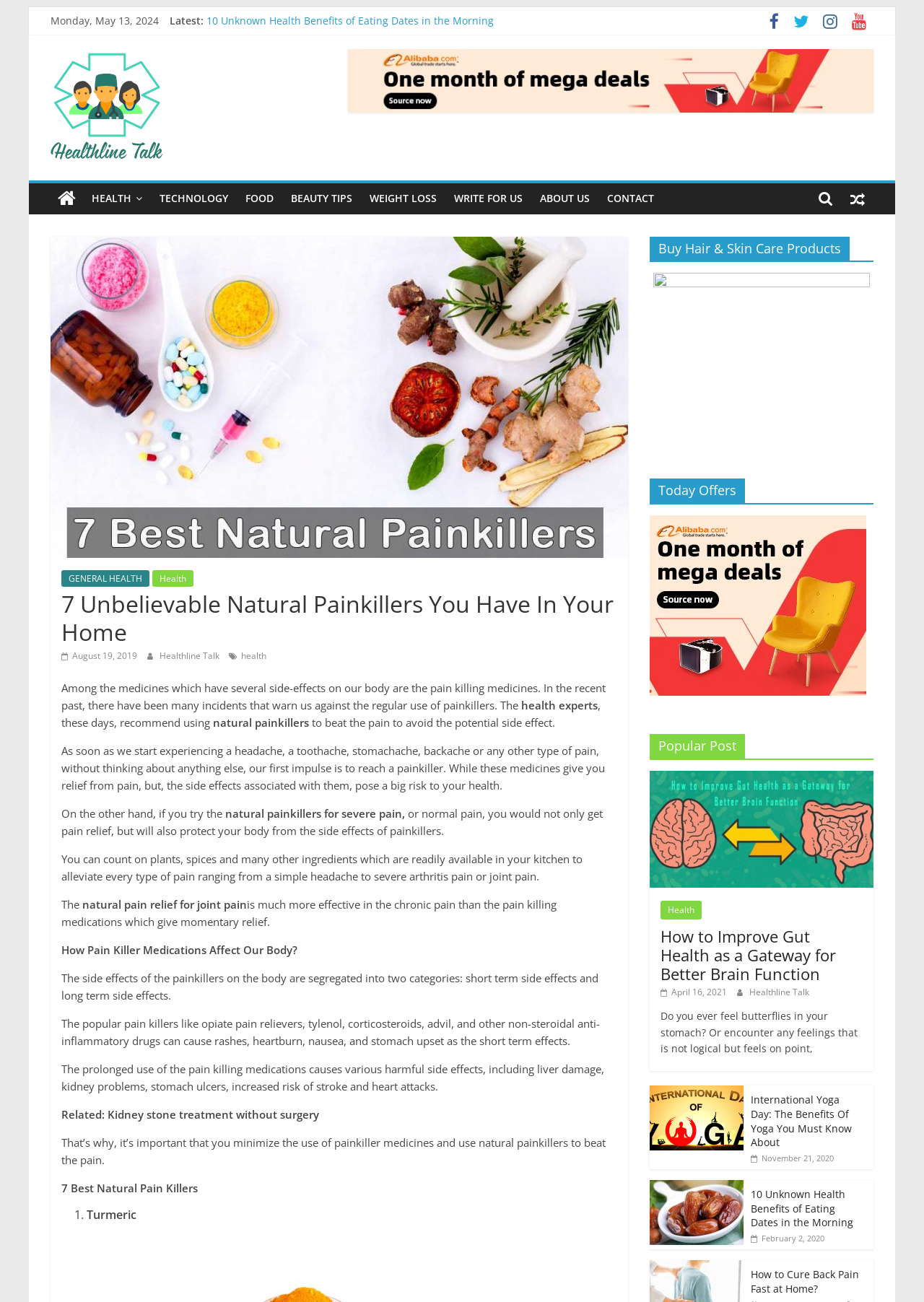Locate the bounding box coordinates of the clickable region to complete the following instruction: "Click on the link to buy Hair & Skin Care Products."

[0.703, 0.182, 0.945, 0.201]